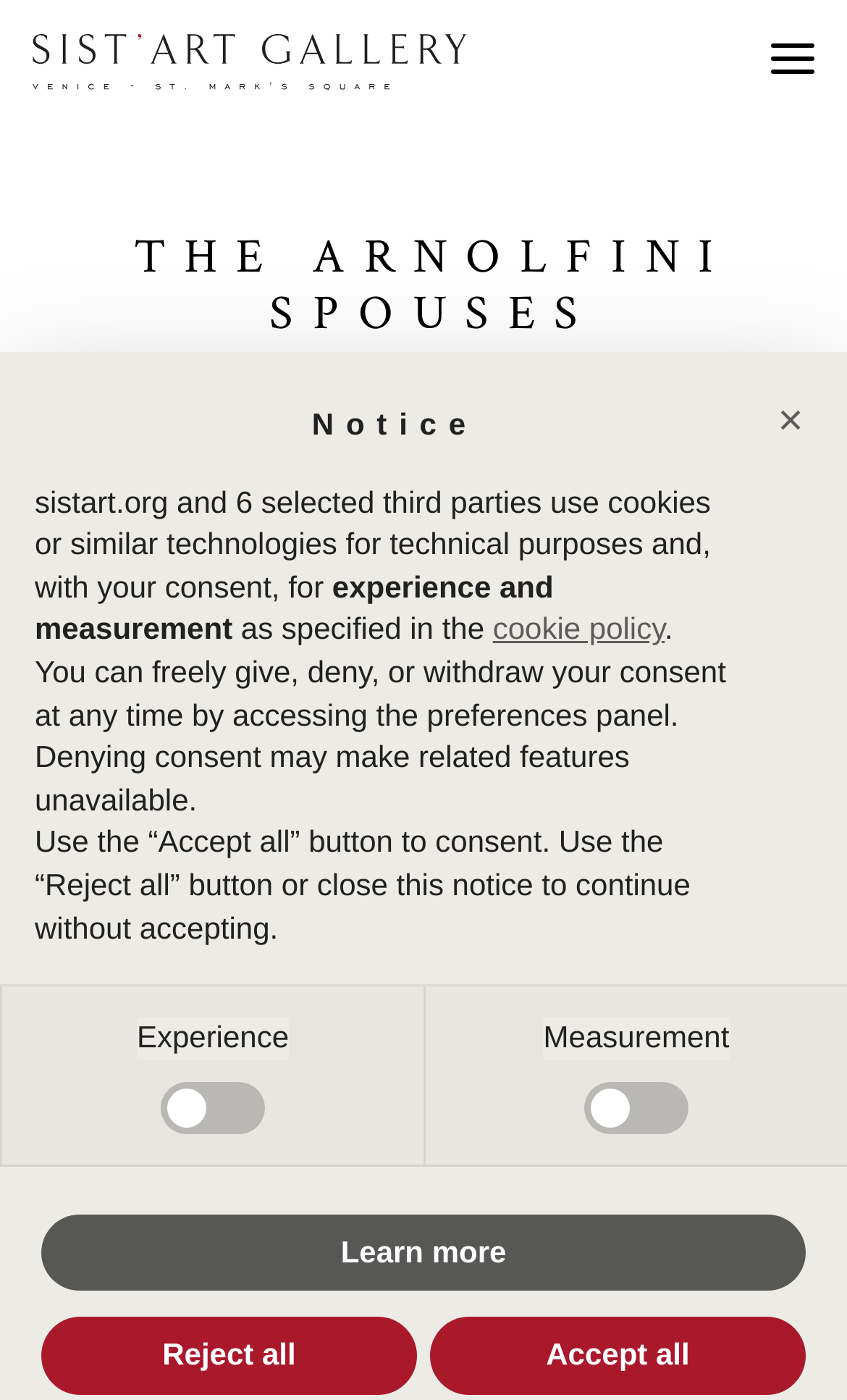Please identify the bounding box coordinates of the element's region that should be clicked to execute the following instruction: "Learn more about the cookies". The bounding box coordinates must be four float numbers between 0 and 1, i.e., [left, top, right, bottom].

[0.049, 0.867, 0.951, 0.923]